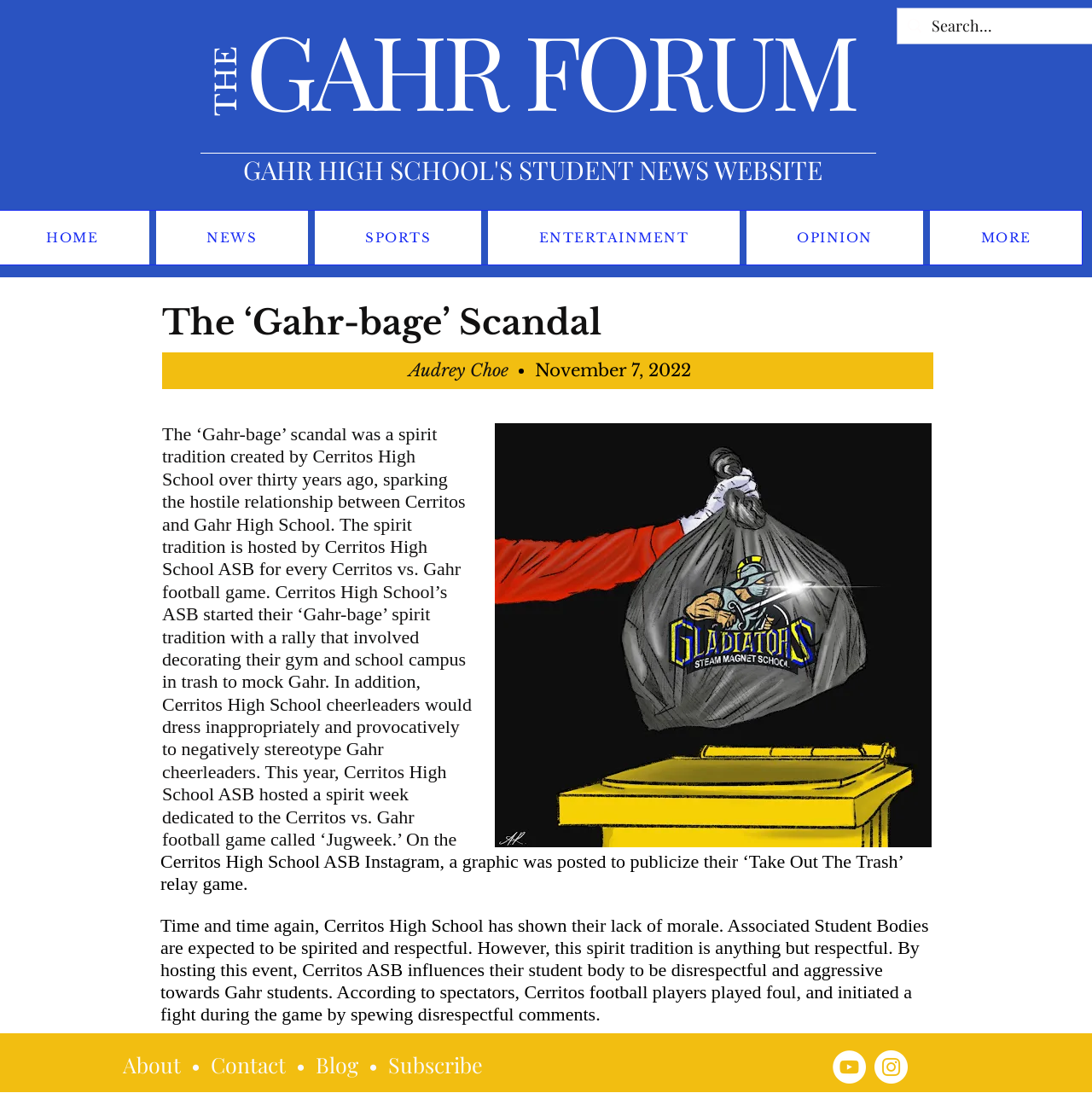Who wrote the article?
Using the image, give a concise answer in the form of a single word or short phrase.

Audrey Choe